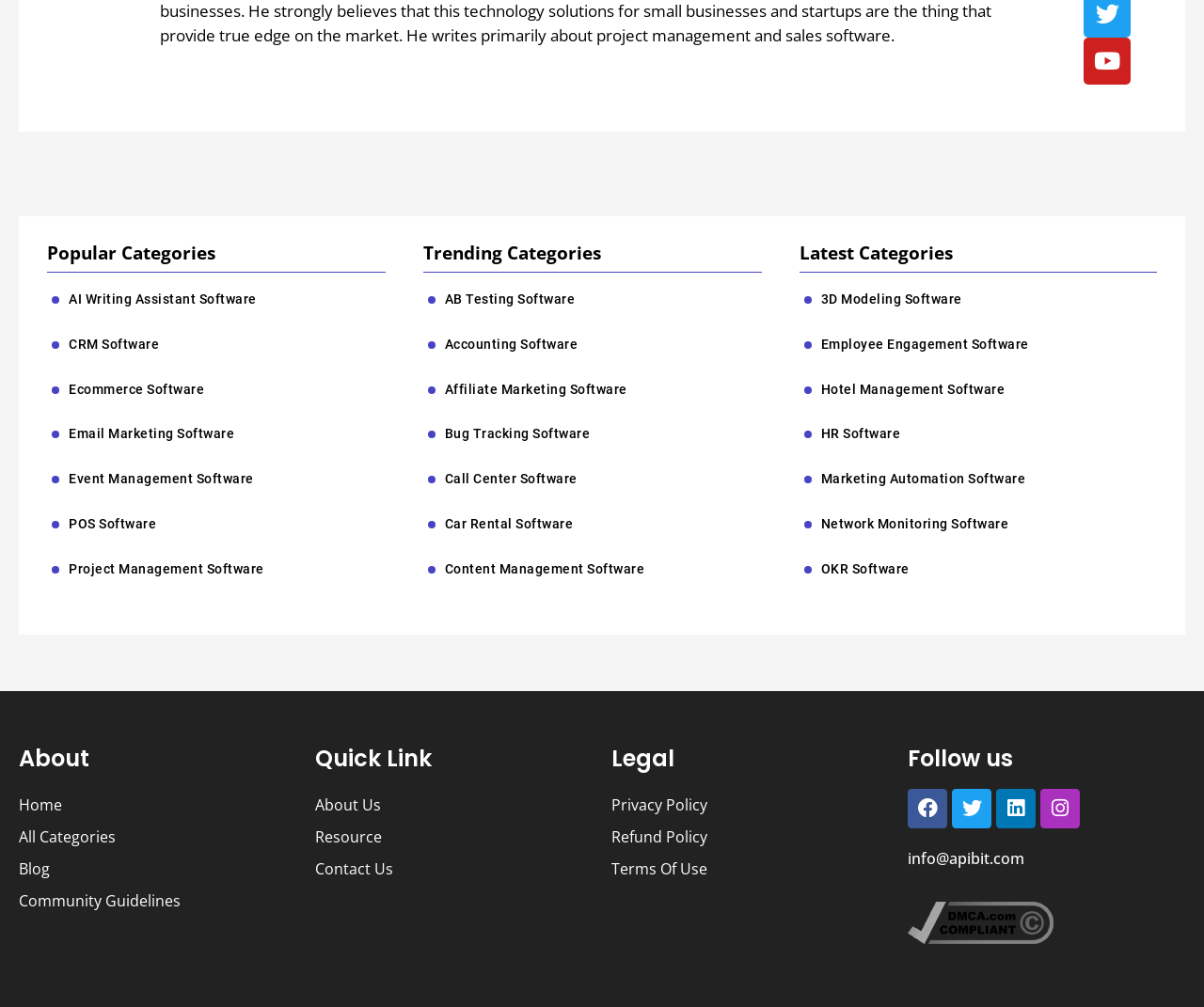Kindly determine the bounding box coordinates for the clickable area to achieve the given instruction: "Go to About page".

[0.016, 0.742, 0.246, 0.764]